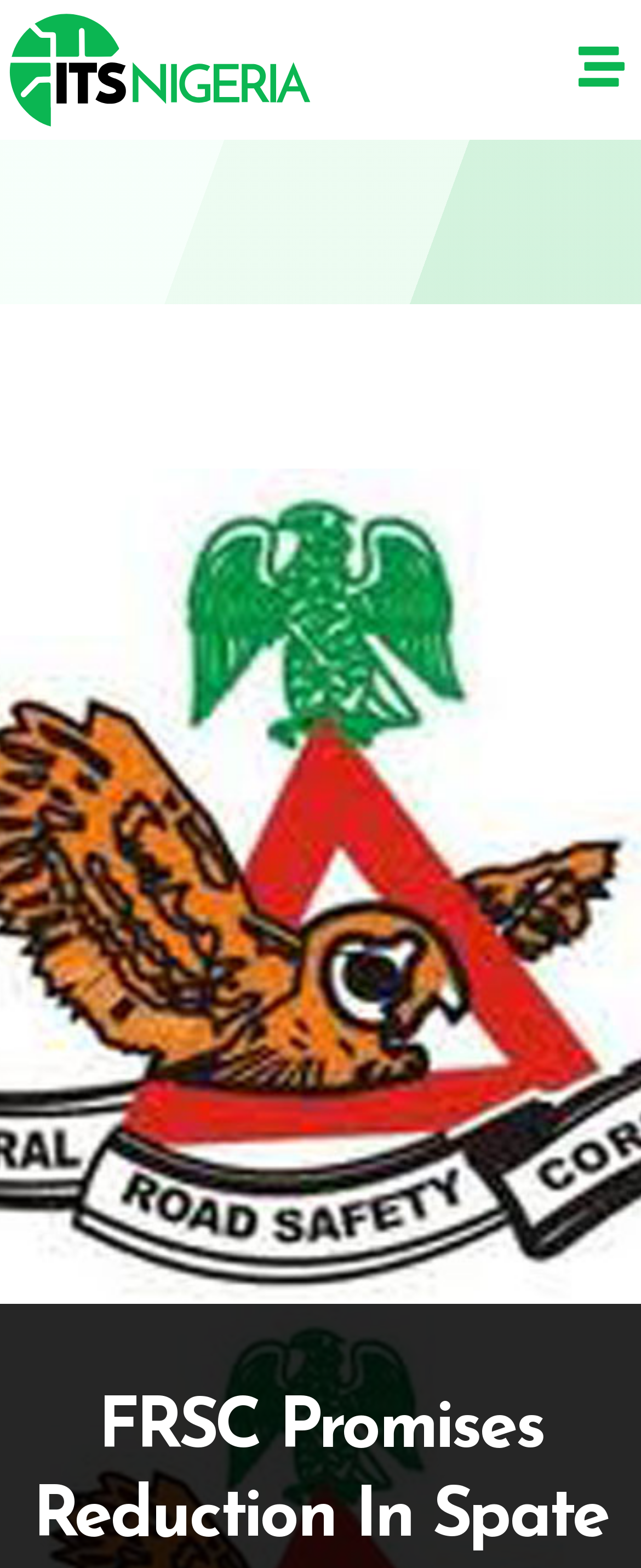Please find the main title text of this webpage.

FRSC Promises Reduction In Spate Of Road Mishaps In Taraba